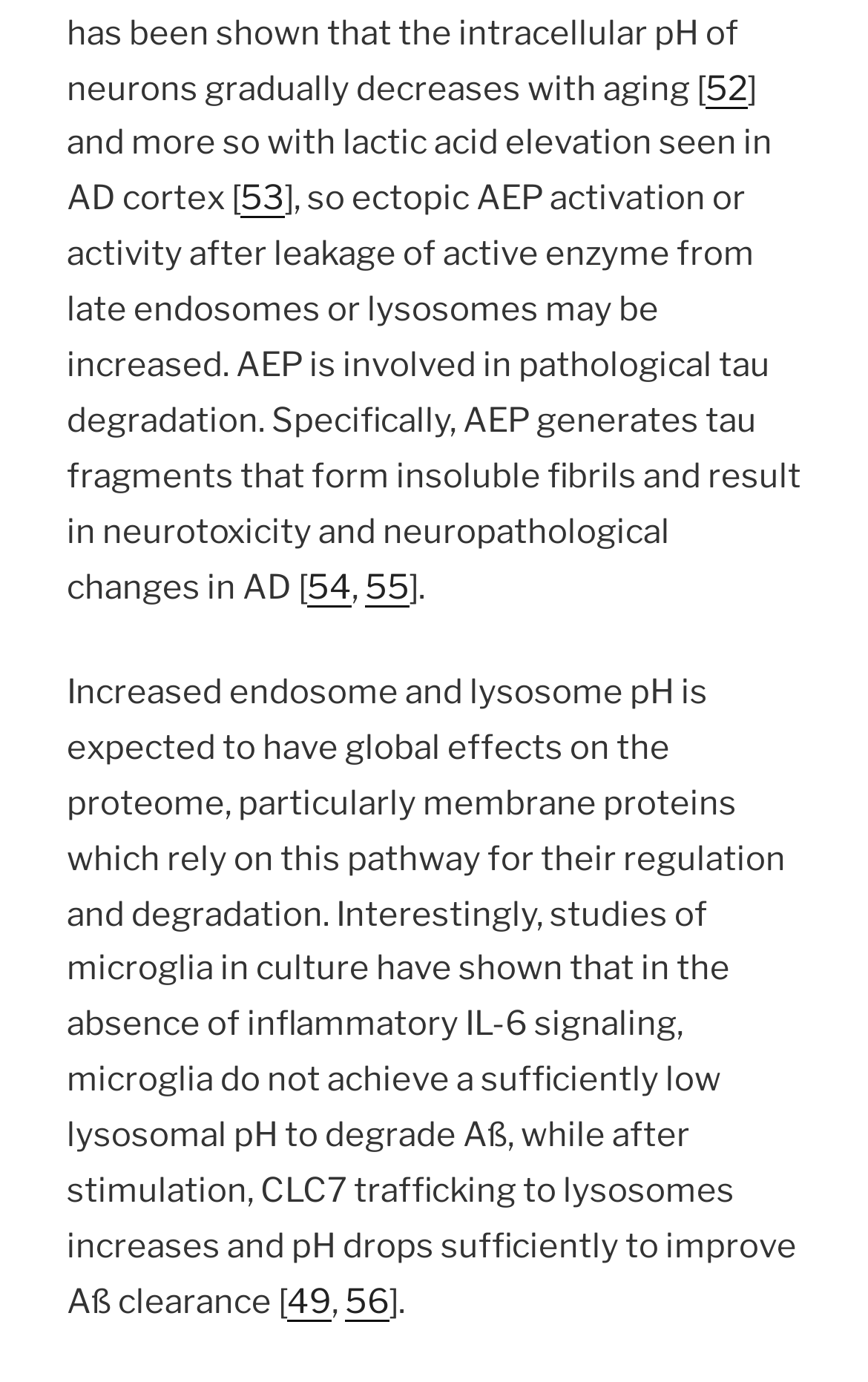What is the role of CLC7 in Aß clearance?
Look at the screenshot and respond with one word or a short phrase.

increases Aß clearance